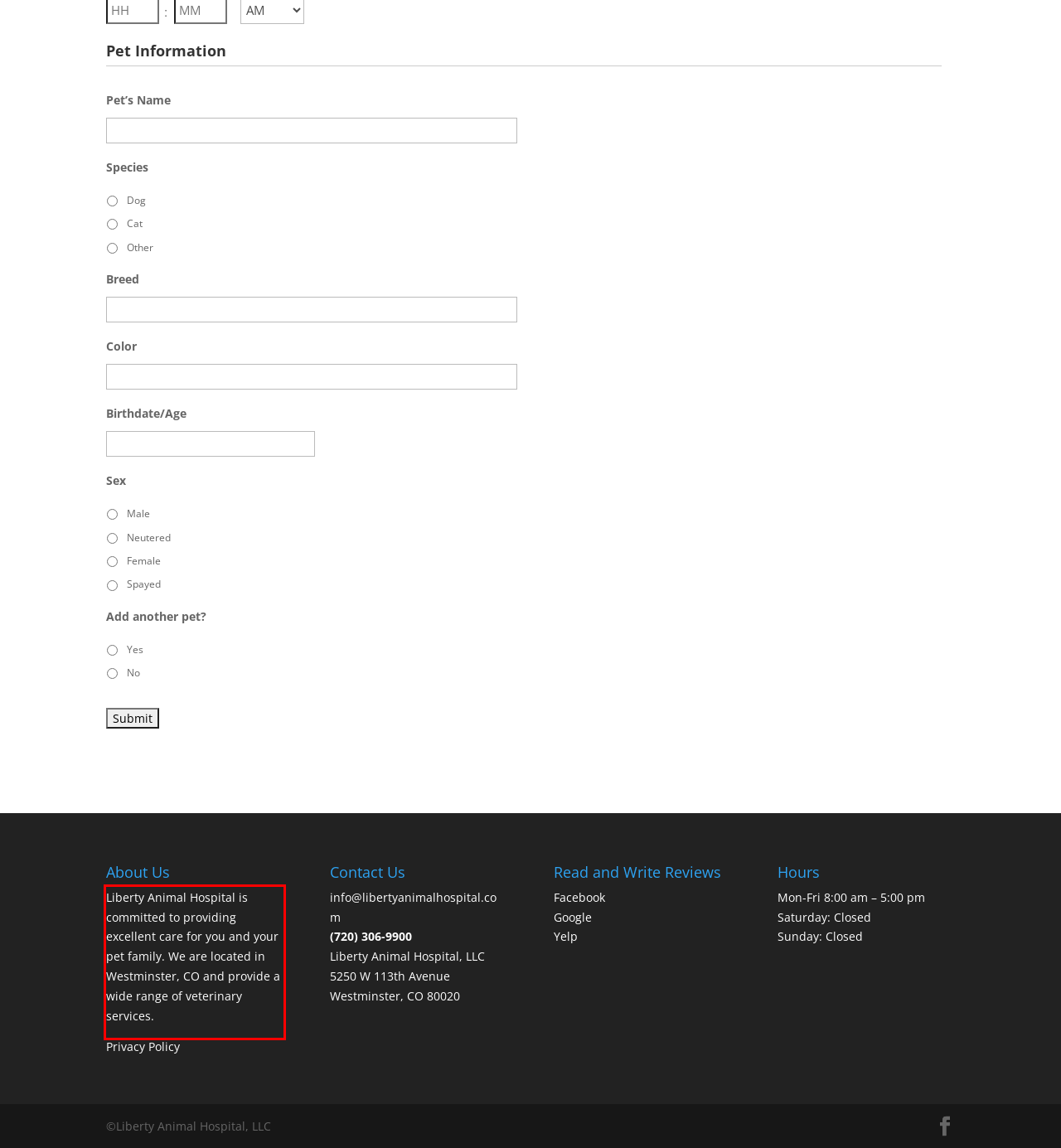In the given screenshot, locate the red bounding box and extract the text content from within it.

Liberty Animal Hospital is committed to providing excellent care for you and your pet family. We are located in Westminster, CO and provide a wide range of veterinary services.